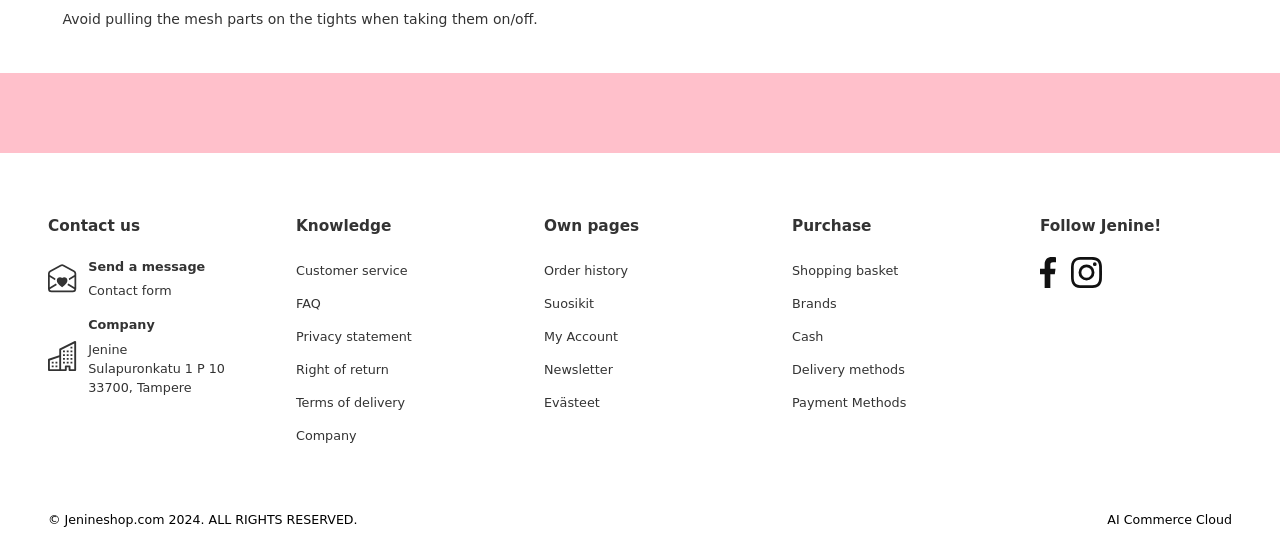Answer the following query with a single word or phrase:
What is the name of the commerce cloud platform used?

AI Commerce Cloud